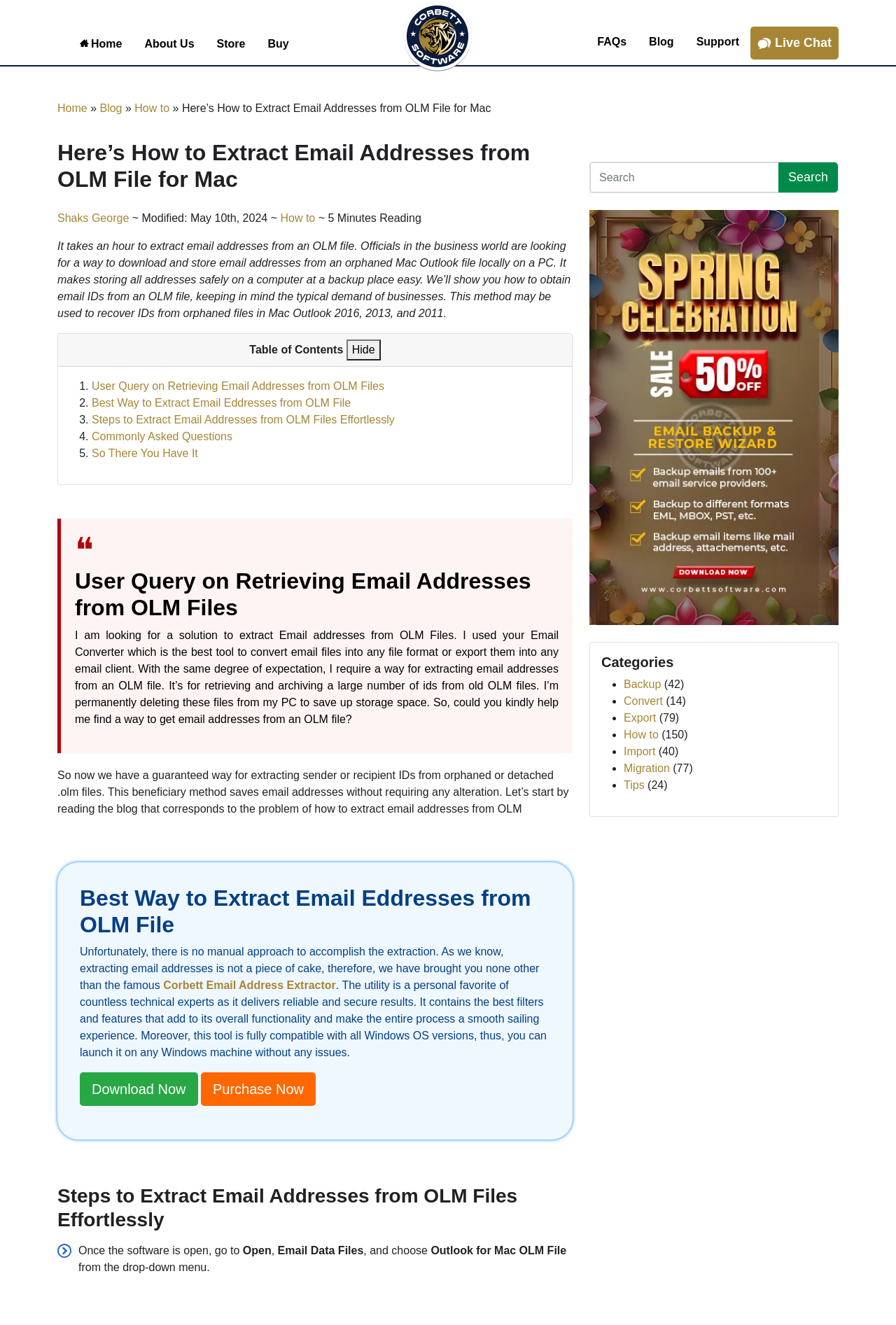Locate the bounding box coordinates of the area to click to fulfill this instruction: "Download the Corbett Email Address Extractor". The bounding box should be presented as four float numbers between 0 and 1, in the order [left, top, right, bottom].

[0.089, 0.809, 0.221, 0.835]